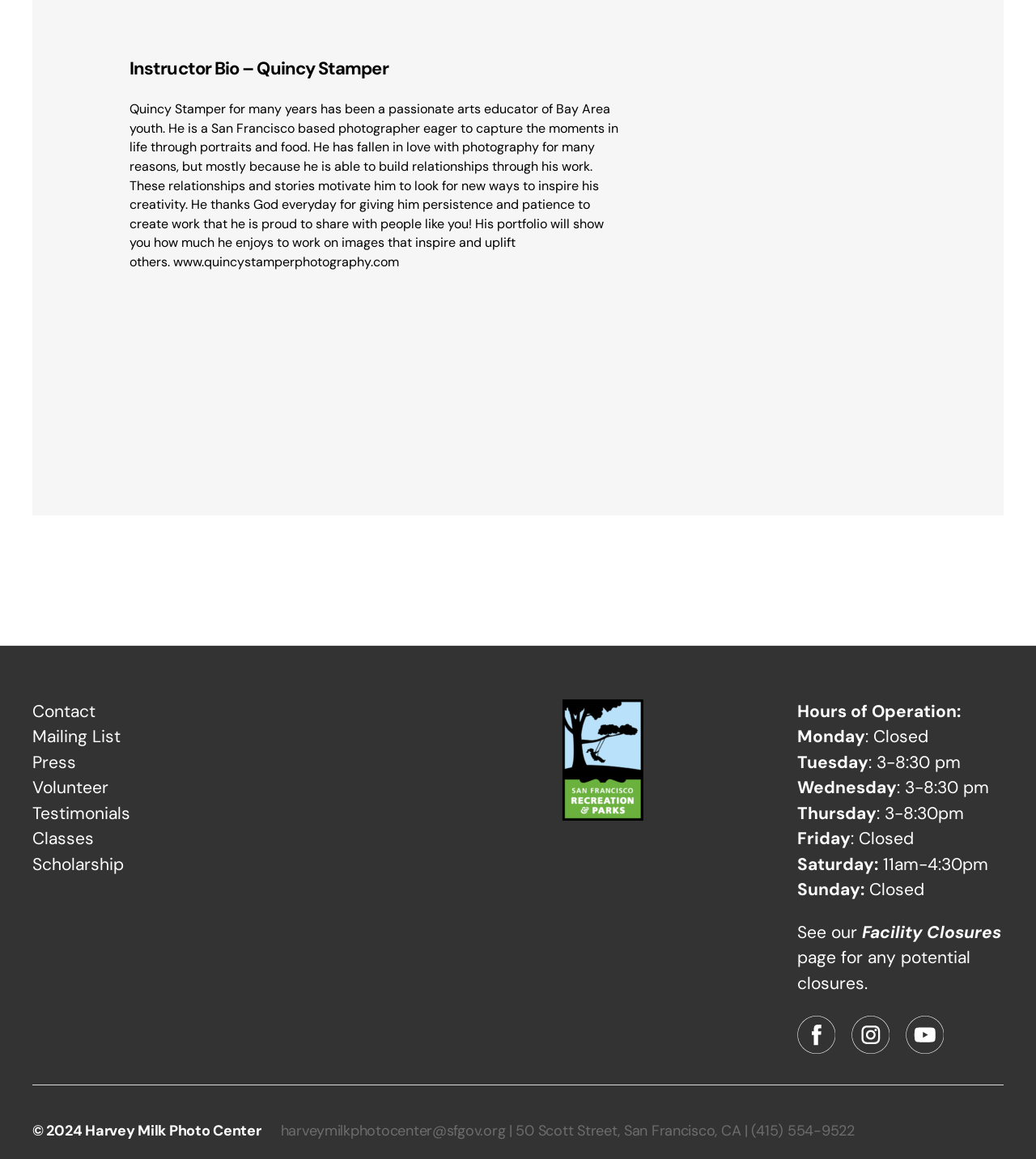Identify the bounding box coordinates of the area that should be clicked in order to complete the given instruction: "View Quincy Stamper's photography portfolio". The bounding box coordinates should be four float numbers between 0 and 1, i.e., [left, top, right, bottom].

[0.125, 0.087, 0.597, 0.233]